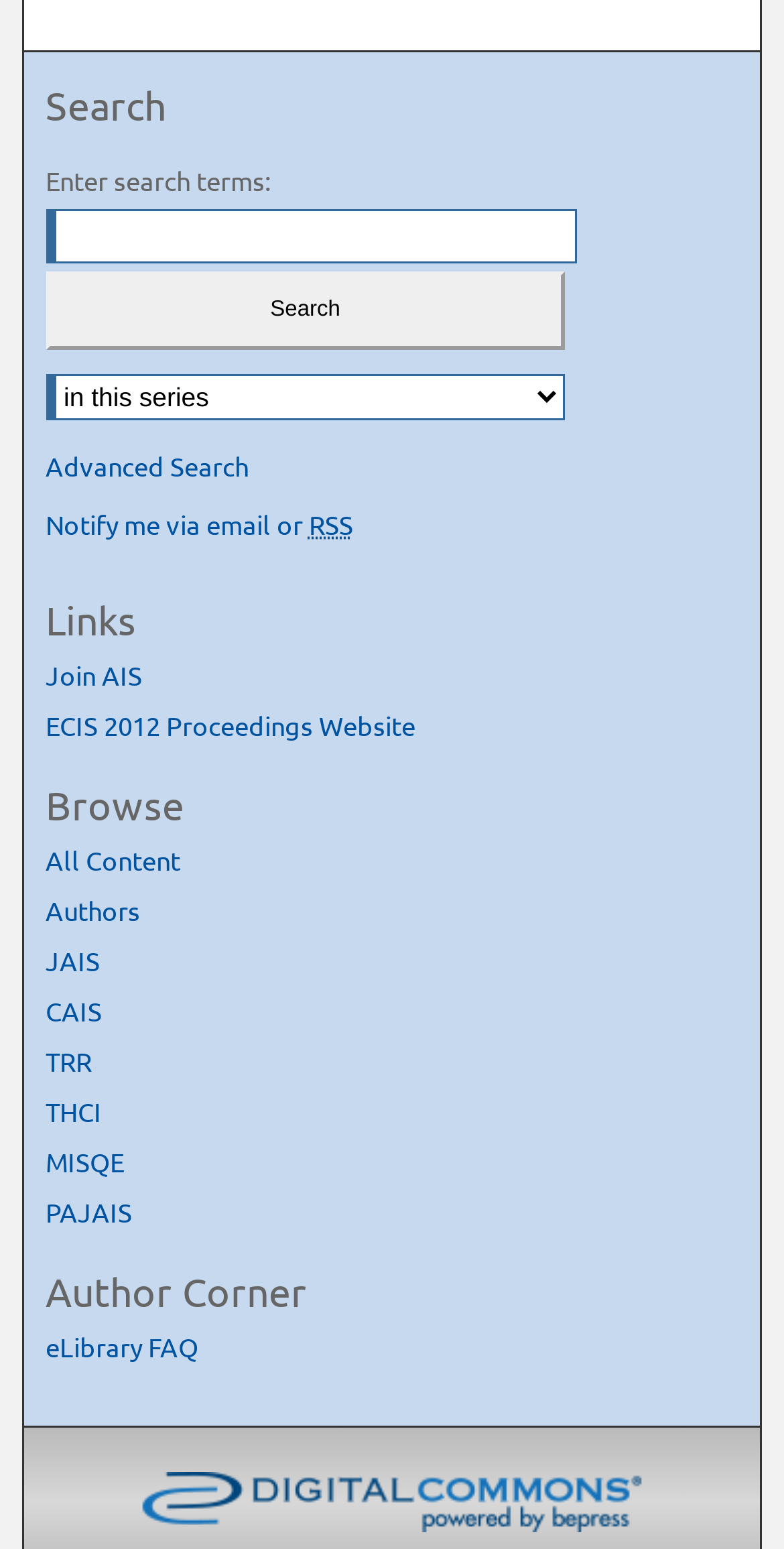What is the function of the button below the textbox?
Please provide a single word or phrase as your answer based on the screenshot.

Search